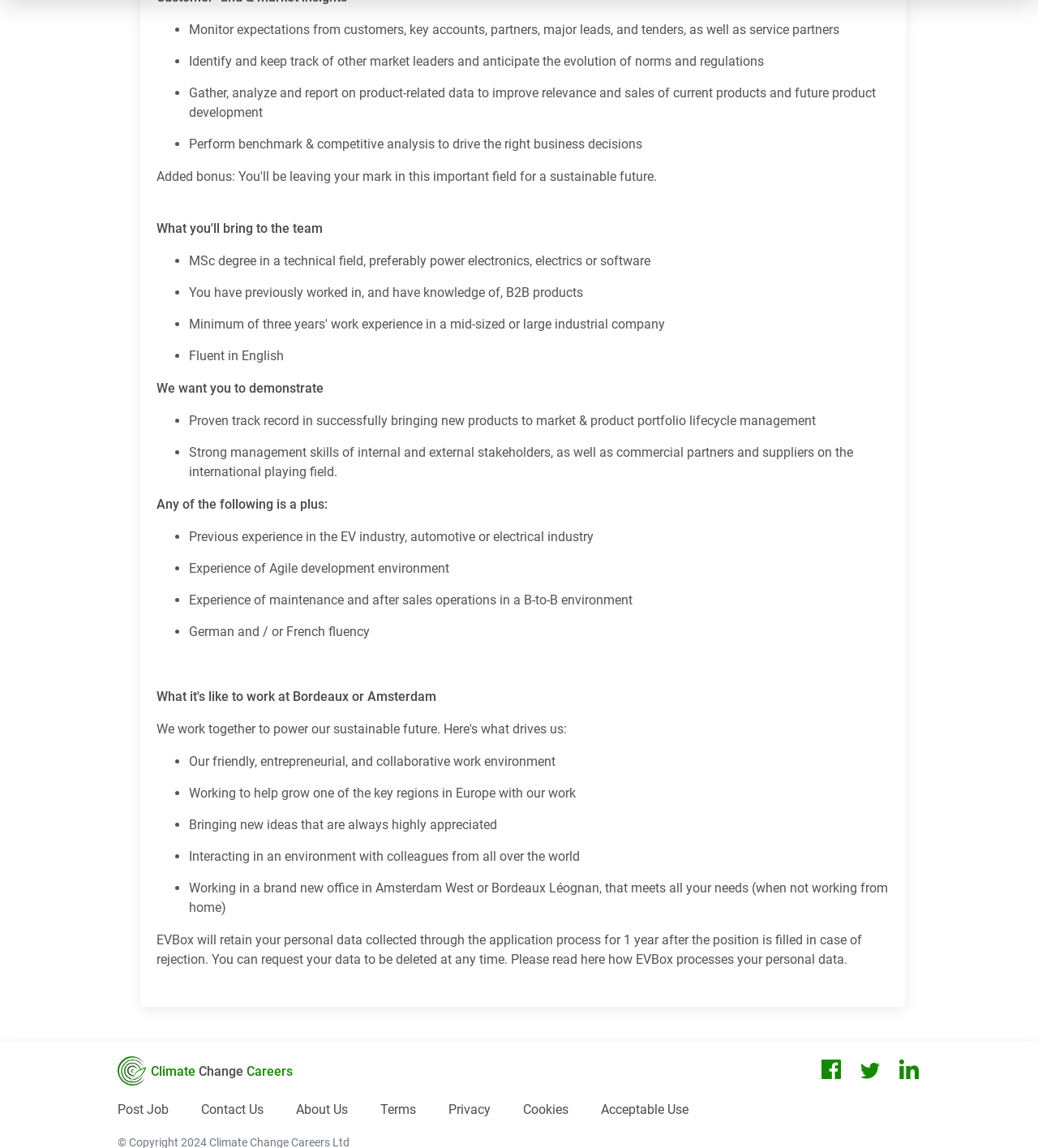Specify the bounding box coordinates for the region that must be clicked to perform the given instruction: "Click the 'About Us' link".

[0.285, 0.958, 0.335, 0.975]